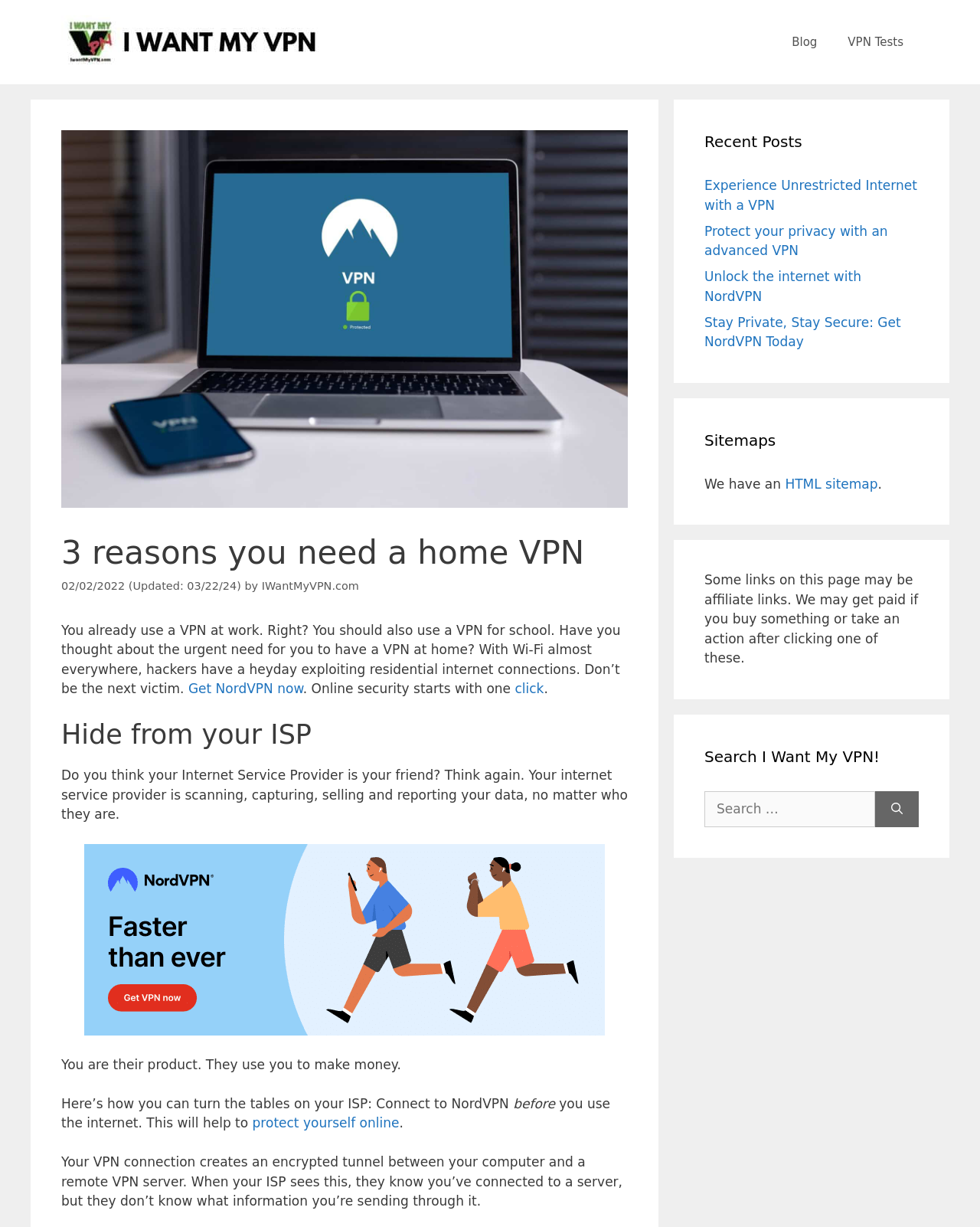What is the recommended VPN service?
Use the image to give a comprehensive and detailed response to the question.

The webpage recommends using NordVPN, with multiple links and mentions of the service throughout the content, including a call-to-action to 'Get NordVPN now'.